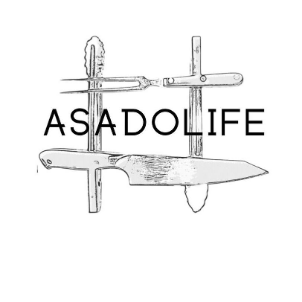What is the likely purpose of the graphic?
Please give a well-detailed answer to the question.

The graphic likely represents a brand or concept related to cooking, grilling, or outdoor culinary experiences, as it features kitchen utensils and tools, and invites viewers to engage with a lifestyle centered around food preparation and enjoyment.